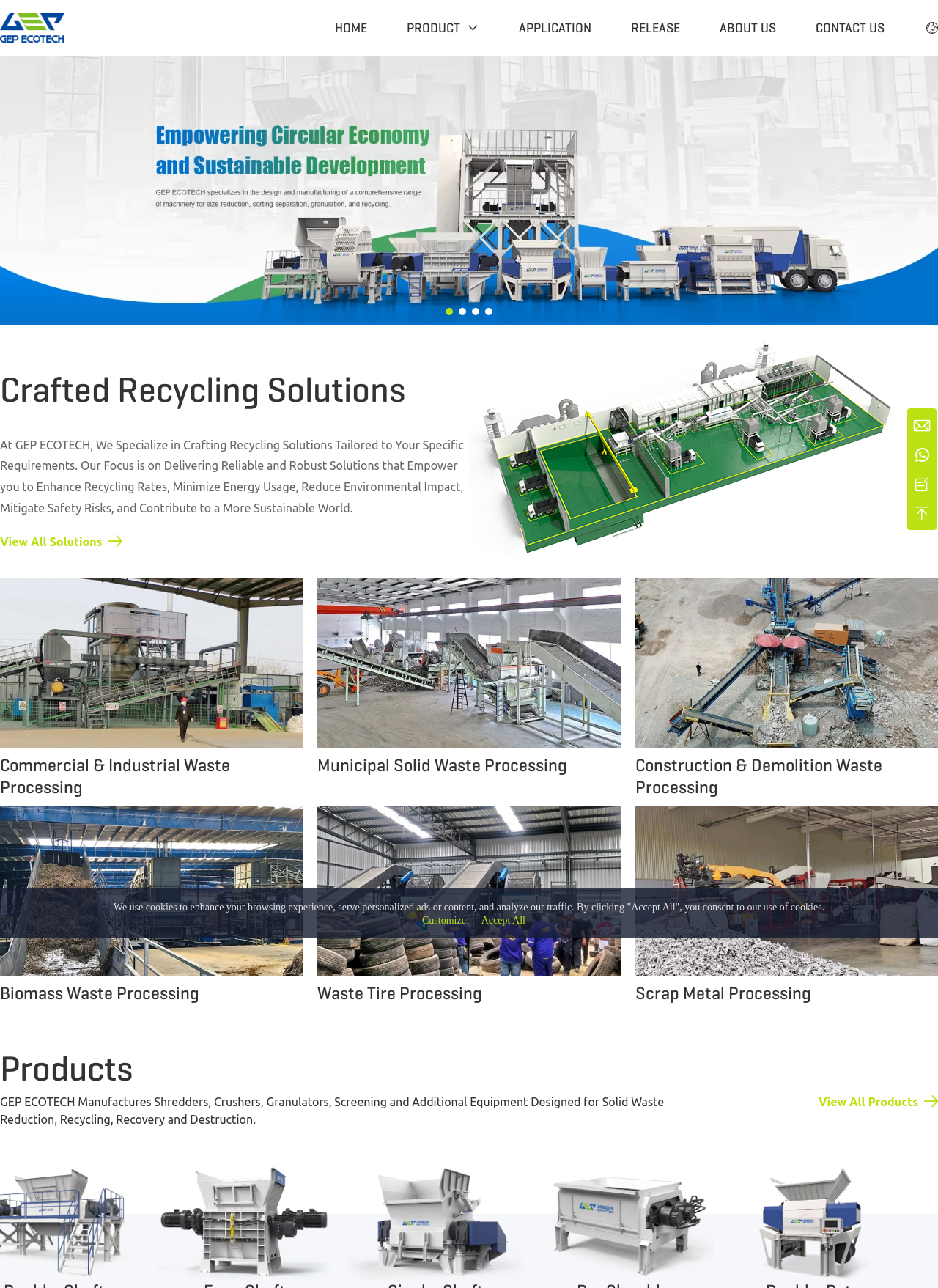Please respond to the question with a concise word or phrase:
What type of waste processing is mentioned on the webpage?

Commercial & Industrial Waste Processing